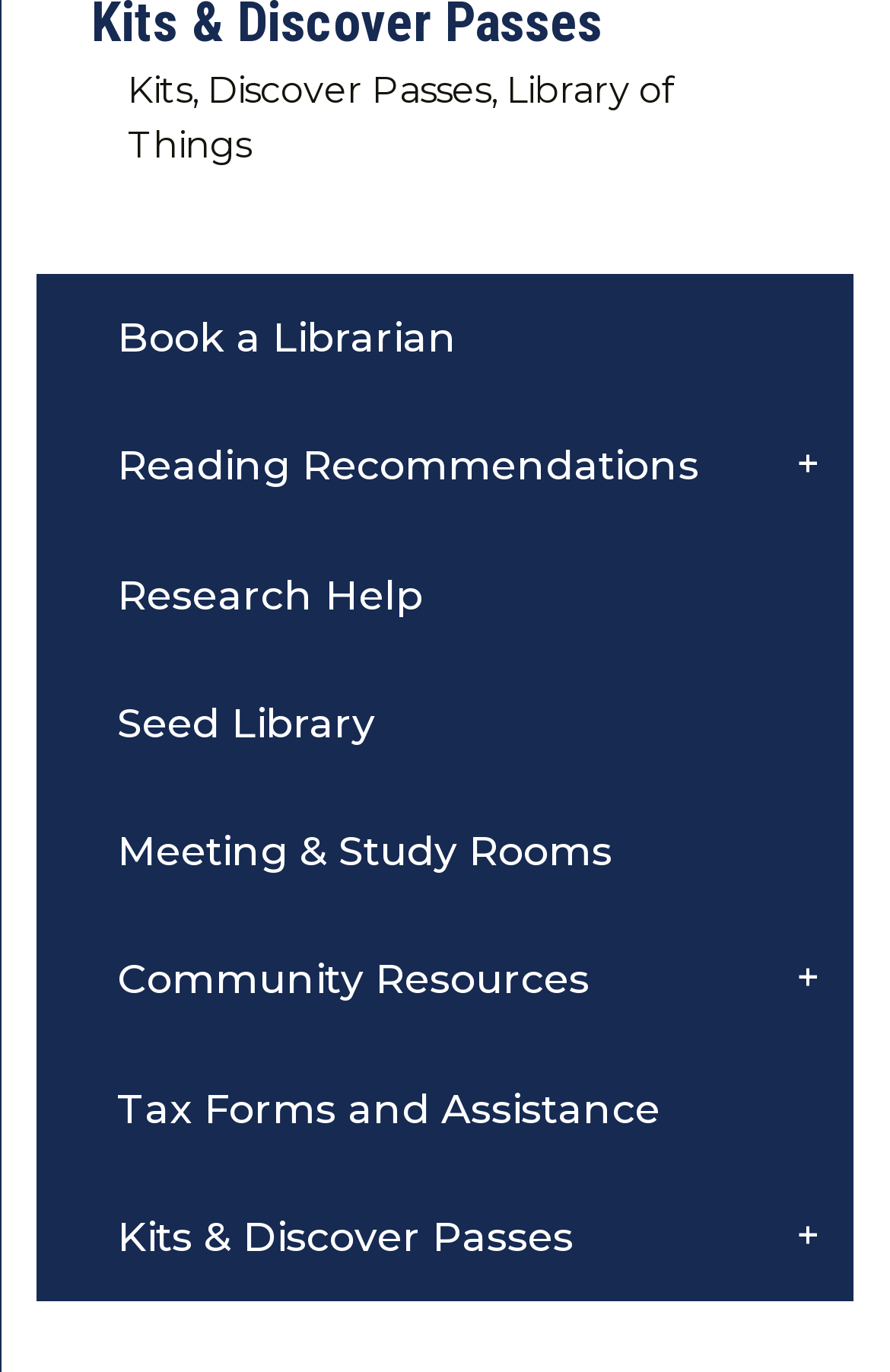Locate the bounding box coordinates for the element described below: "Tax Forms and Assistance". The coordinates must be four float values between 0 and 1, formatted as [left, top, right, bottom].

[0.041, 0.762, 0.959, 0.855]